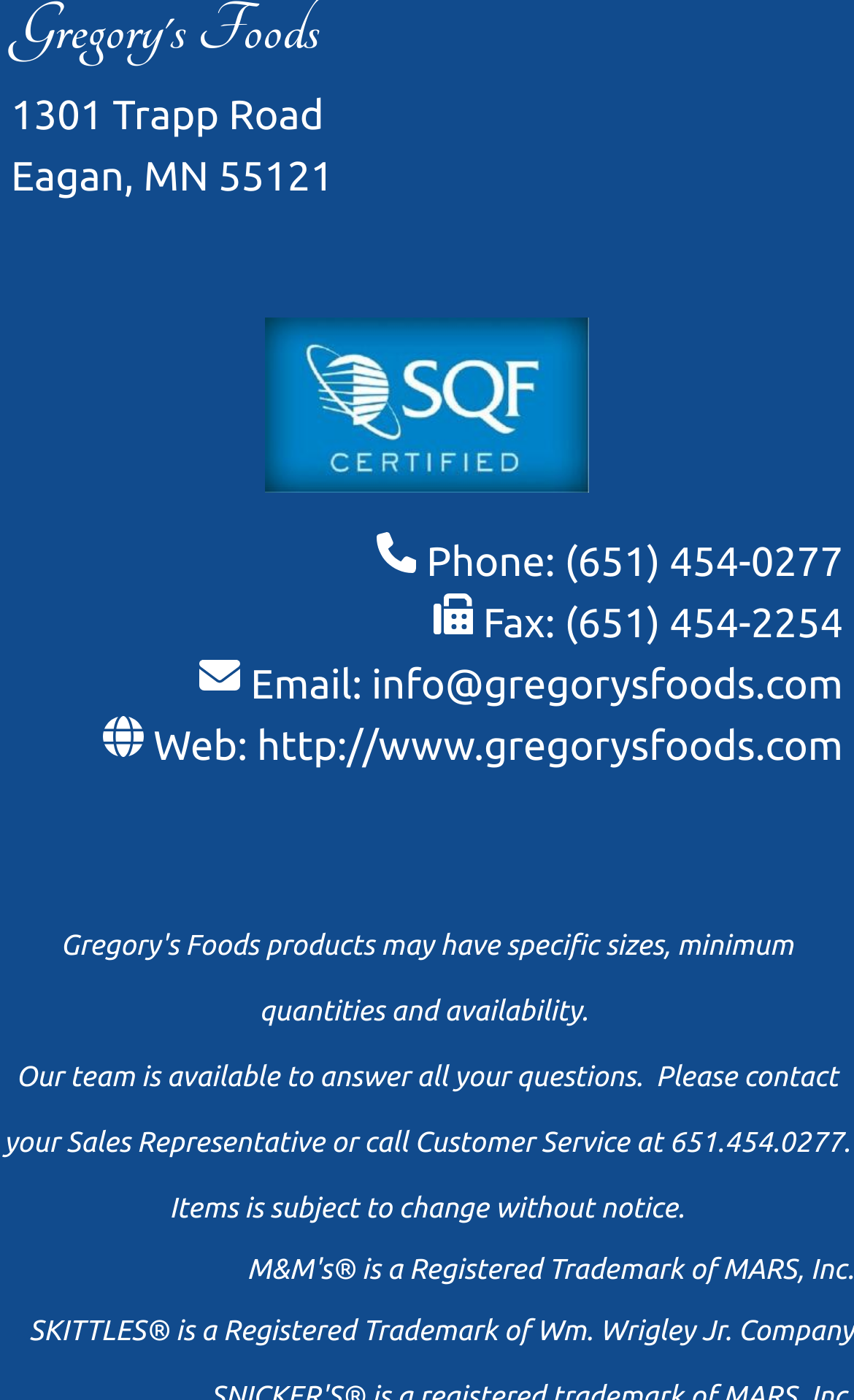Given the element description: "info@gregorysfoods.com", predict the bounding box coordinates of this UI element. The coordinates must be four float numbers between 0 and 1, given as [left, top, right, bottom].

[0.435, 0.472, 0.987, 0.505]